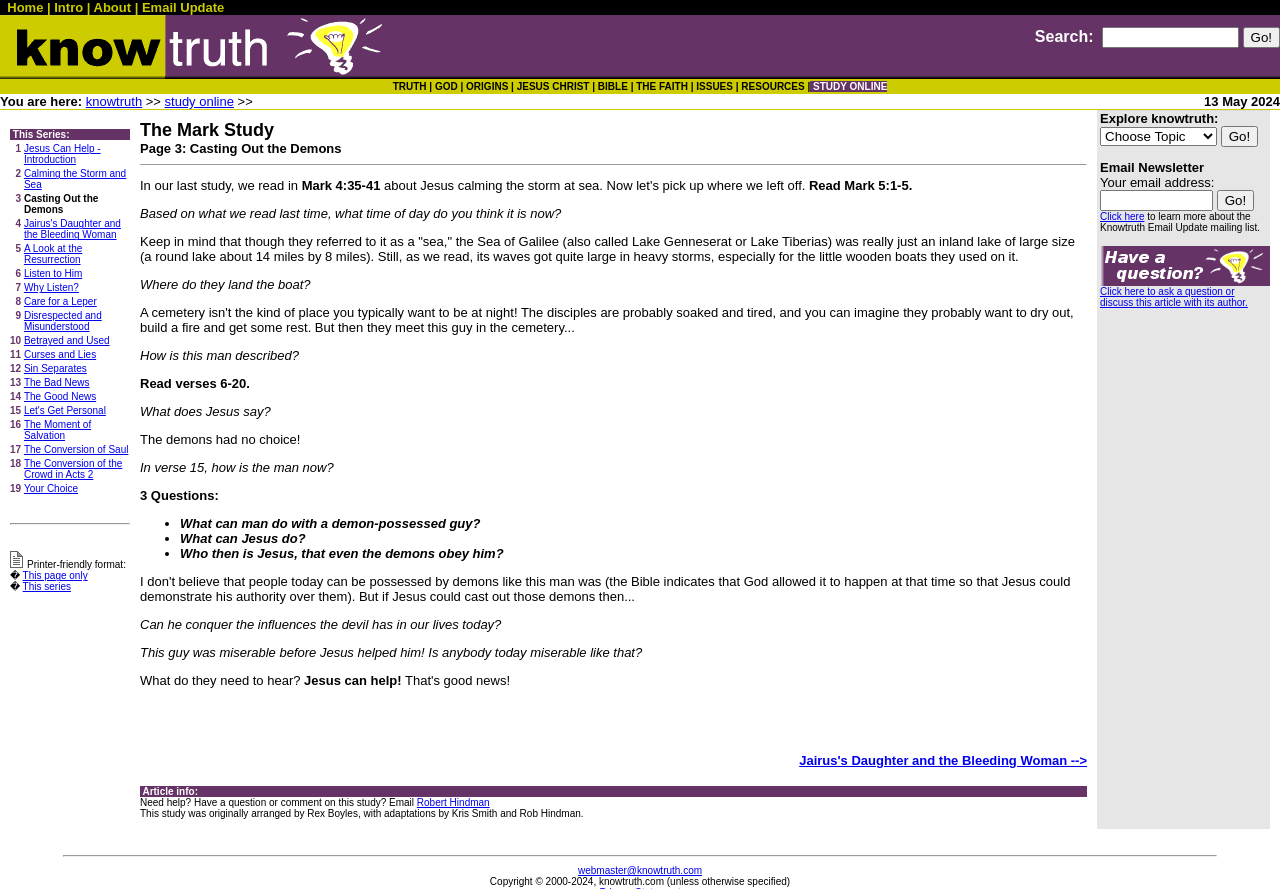Please answer the following query using a single word or phrase: 
Who arranged the original study?

Rex Boyles